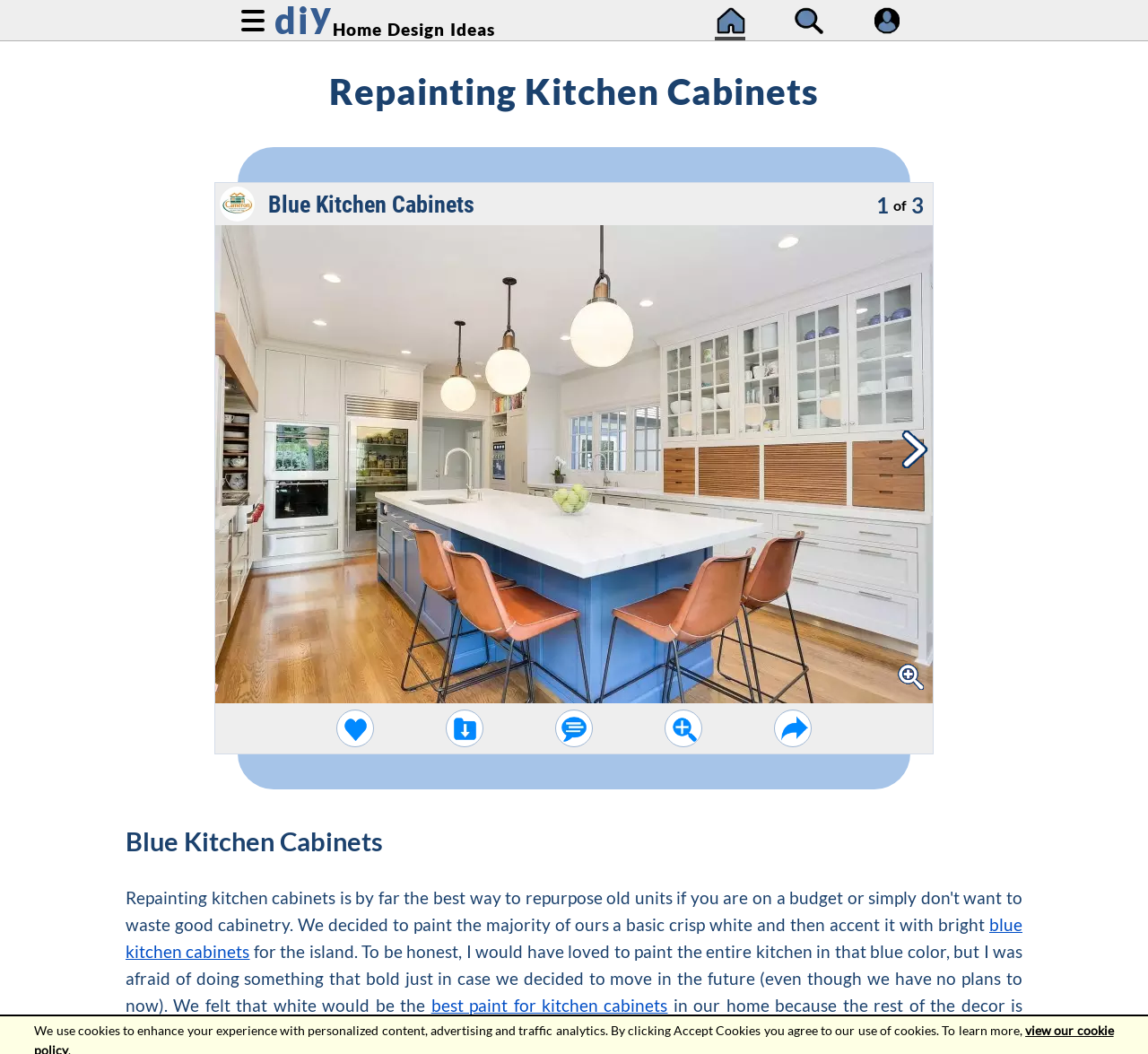Locate the bounding box coordinates of the clickable area needed to fulfill the instruction: "go to home page".

[0.624, 0.007, 0.649, 0.032]